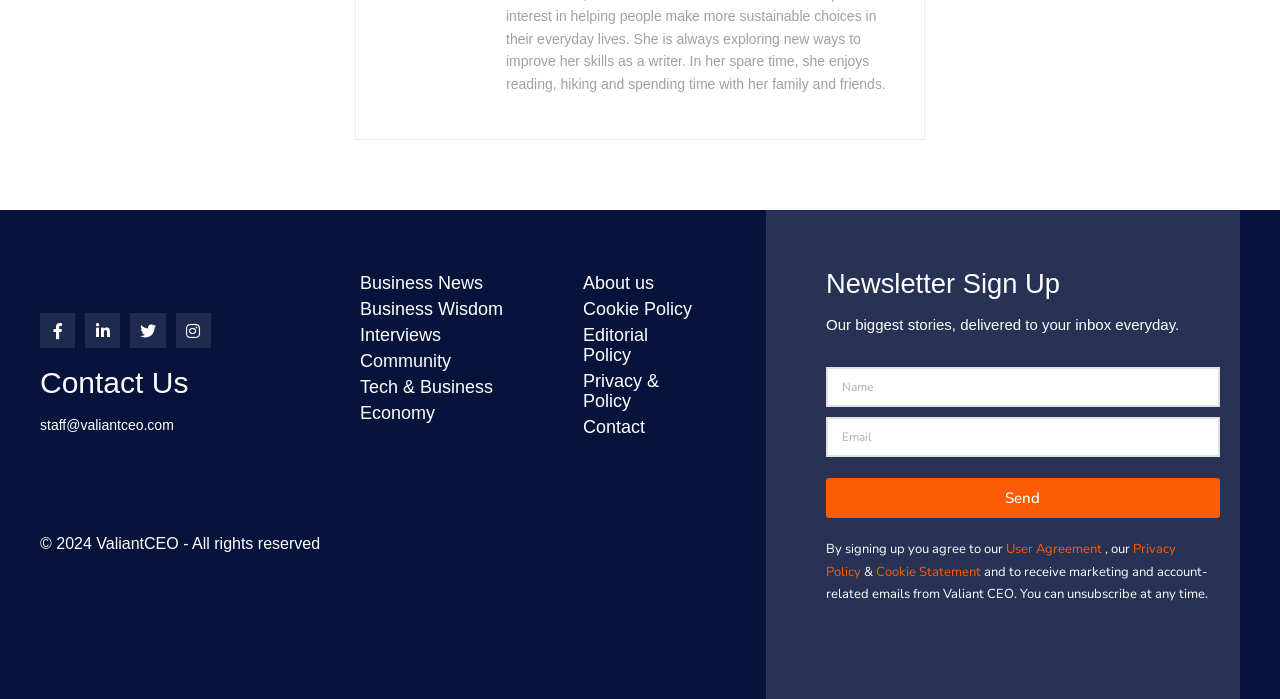Determine the bounding box coordinates for the HTML element described here: "Community".

[0.266, 0.498, 0.44, 0.535]